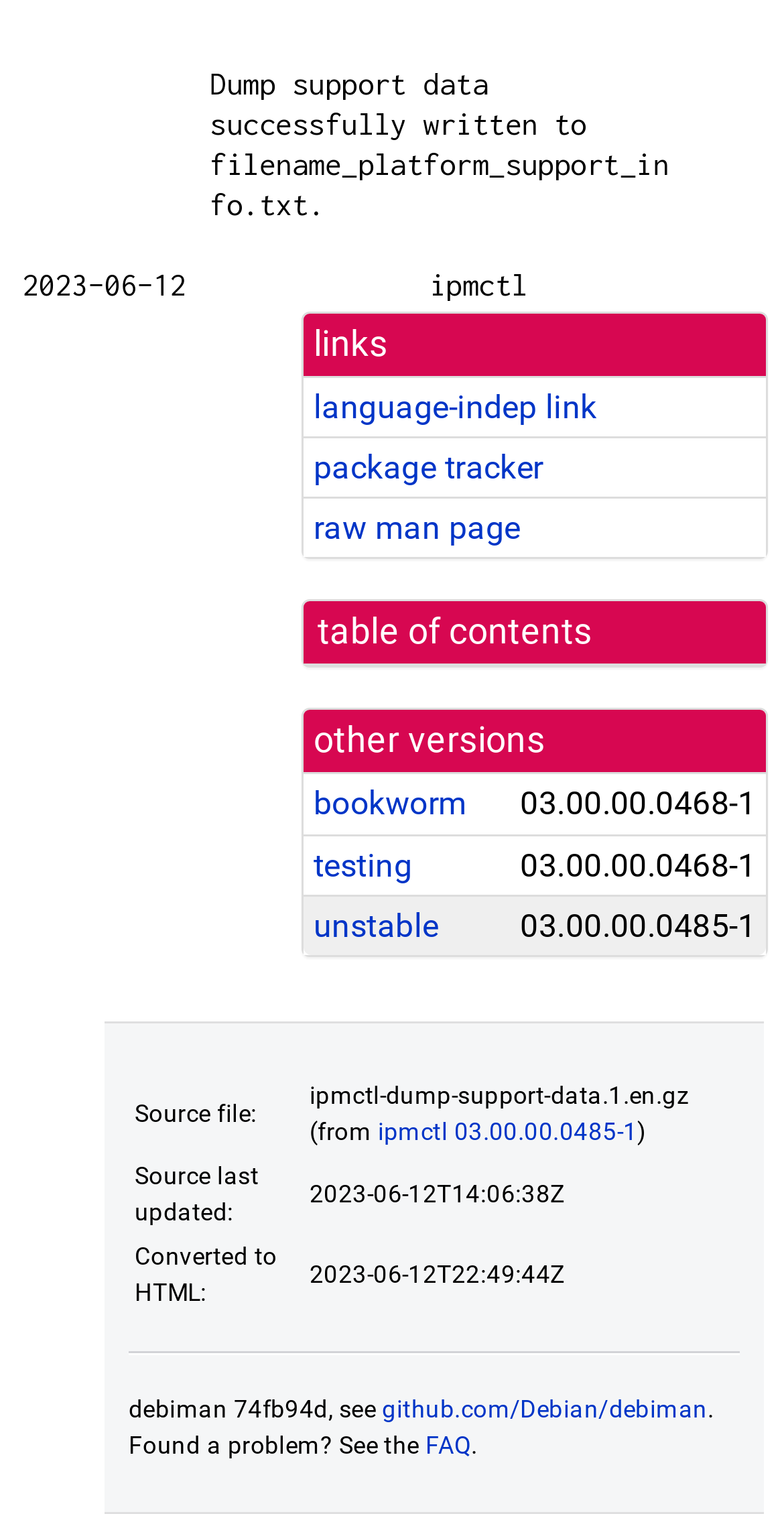Please reply to the following question with a single word or a short phrase:
What is the title of the first link?

language-indep link